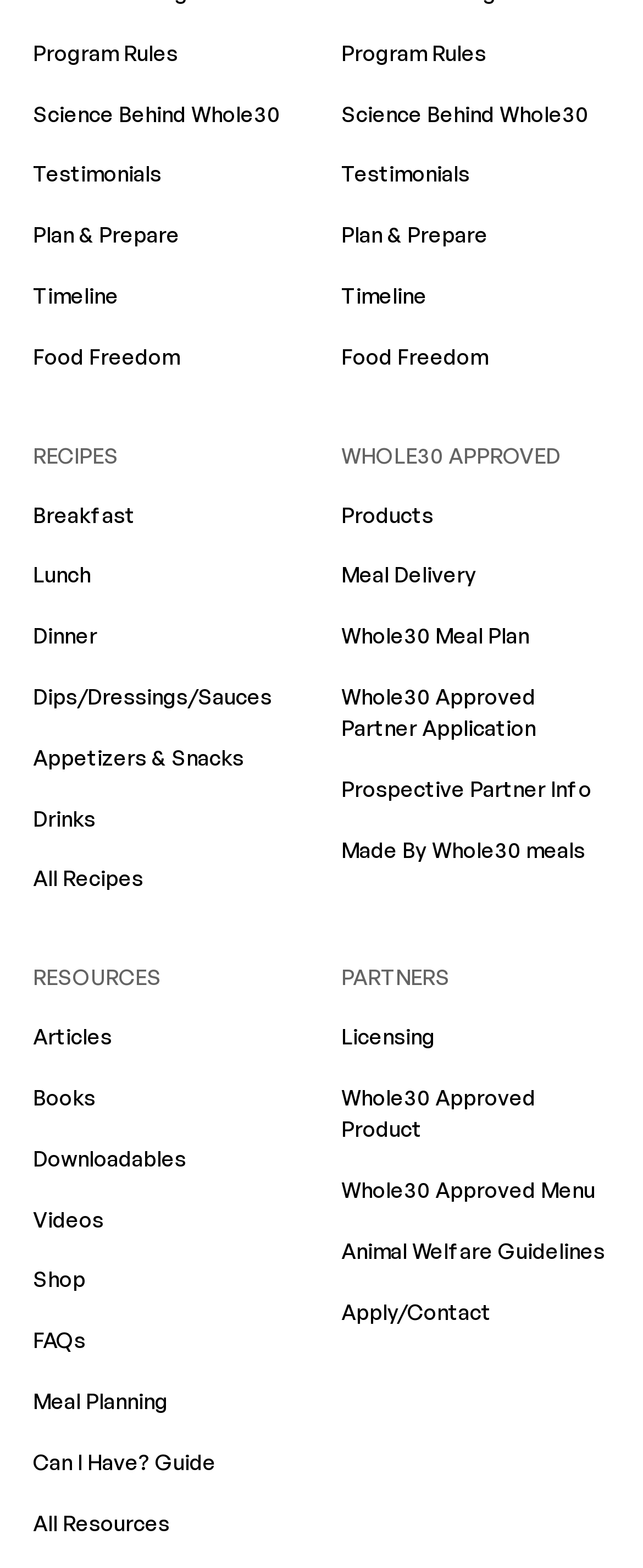Observe the image and answer the following question in detail: What is the purpose of the 'Plan & Prepare' link?

The 'Plan & Prepare' link is one of the main links on the webpage, and based on its position and context, I infer that it is meant to help users plan and prepare for the Whole30 program.